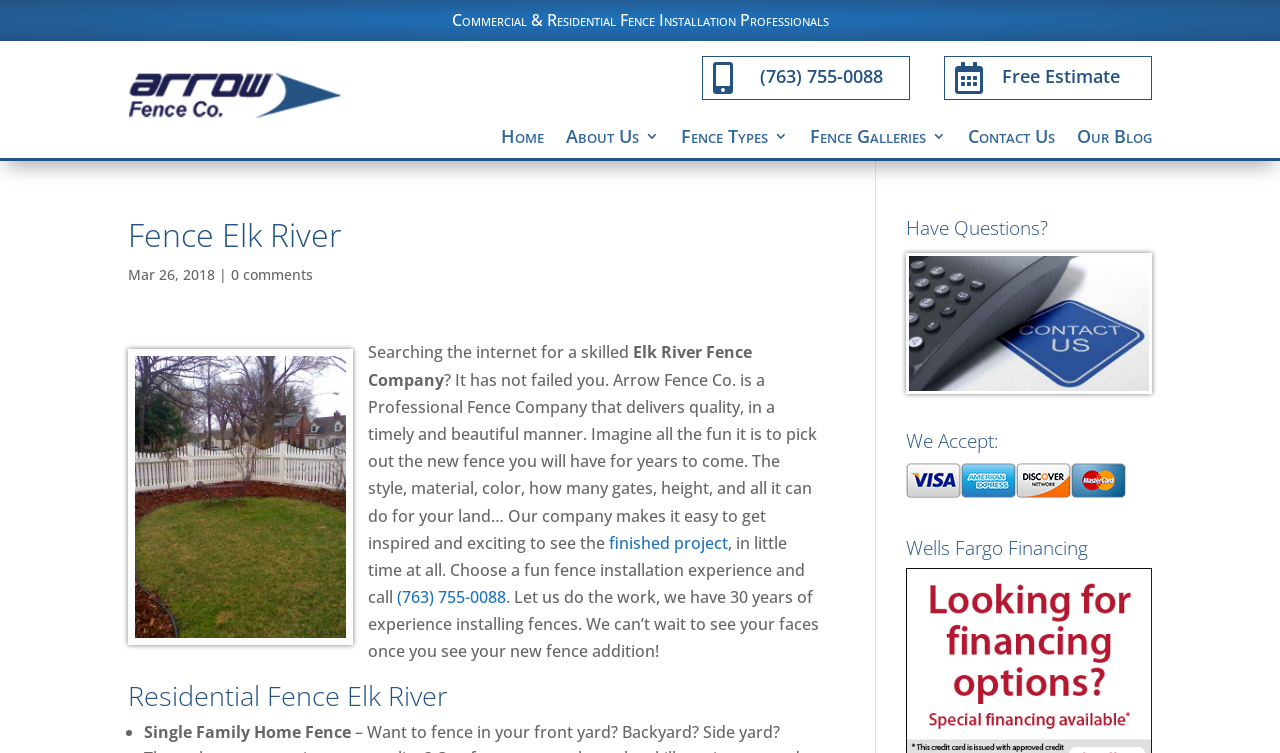Given the element description, predict the bounding box coordinates in the format (top-left x, top-left y, bottom-right x, bottom-right y), using floating point numbers between 0 and 1: Home

None